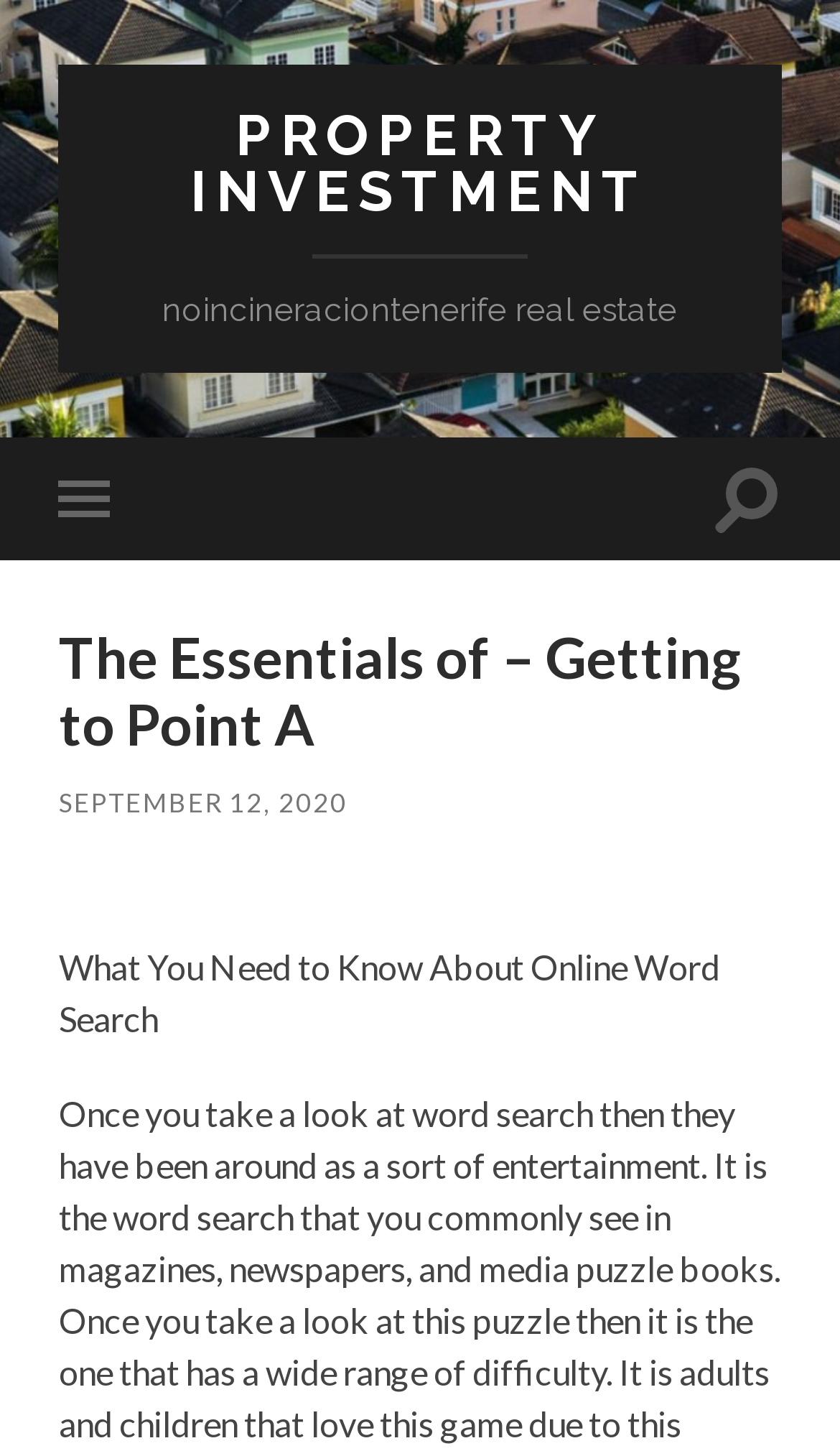Find and extract the text of the primary heading on the webpage.

The Essentials of – Getting to Point A